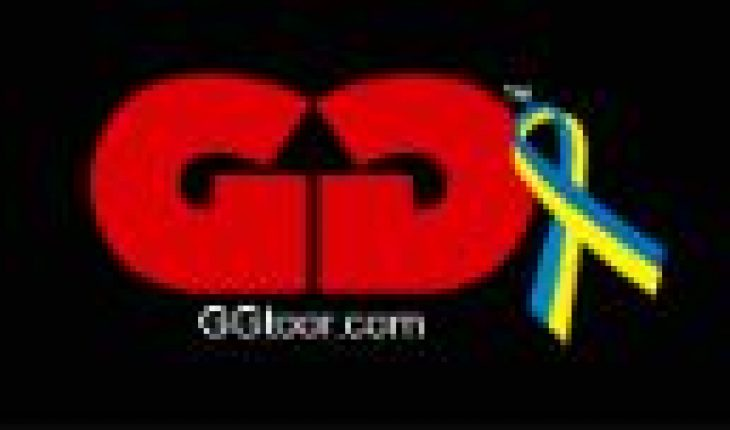What is the website of the organization?
Give a detailed and exhaustive answer to the question.

The question asks about the website of the organization. According to the caption, the text 'GGToor.com' is presented in white below the logo, indicating the website for the organization. Therefore, the answer is GGToor.com.